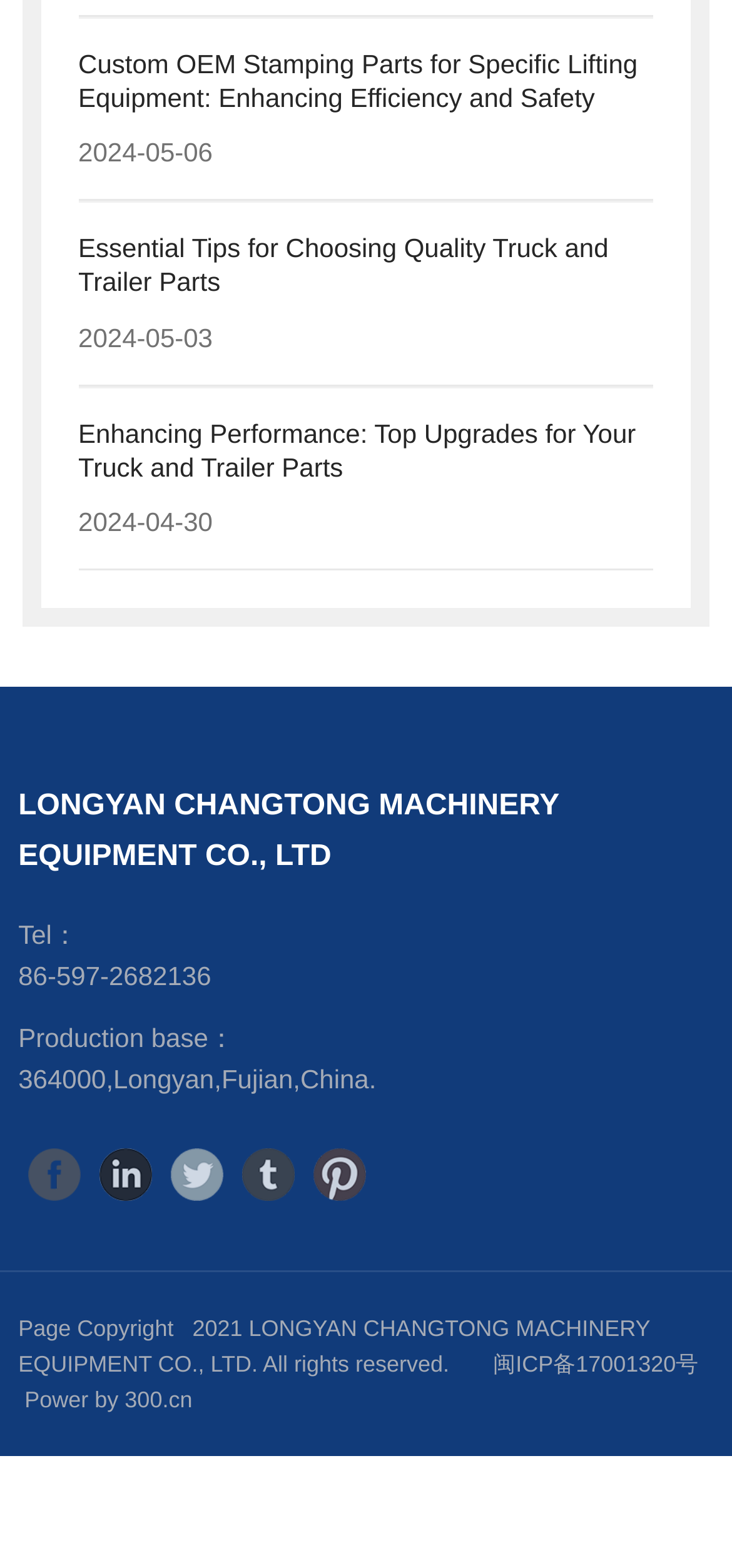Please identify the bounding box coordinates of the area that needs to be clicked to follow this instruction: "Click on the link to learn about custom OEM stamping parts for specific lifting equipment".

[0.107, 0.03, 0.893, 0.073]